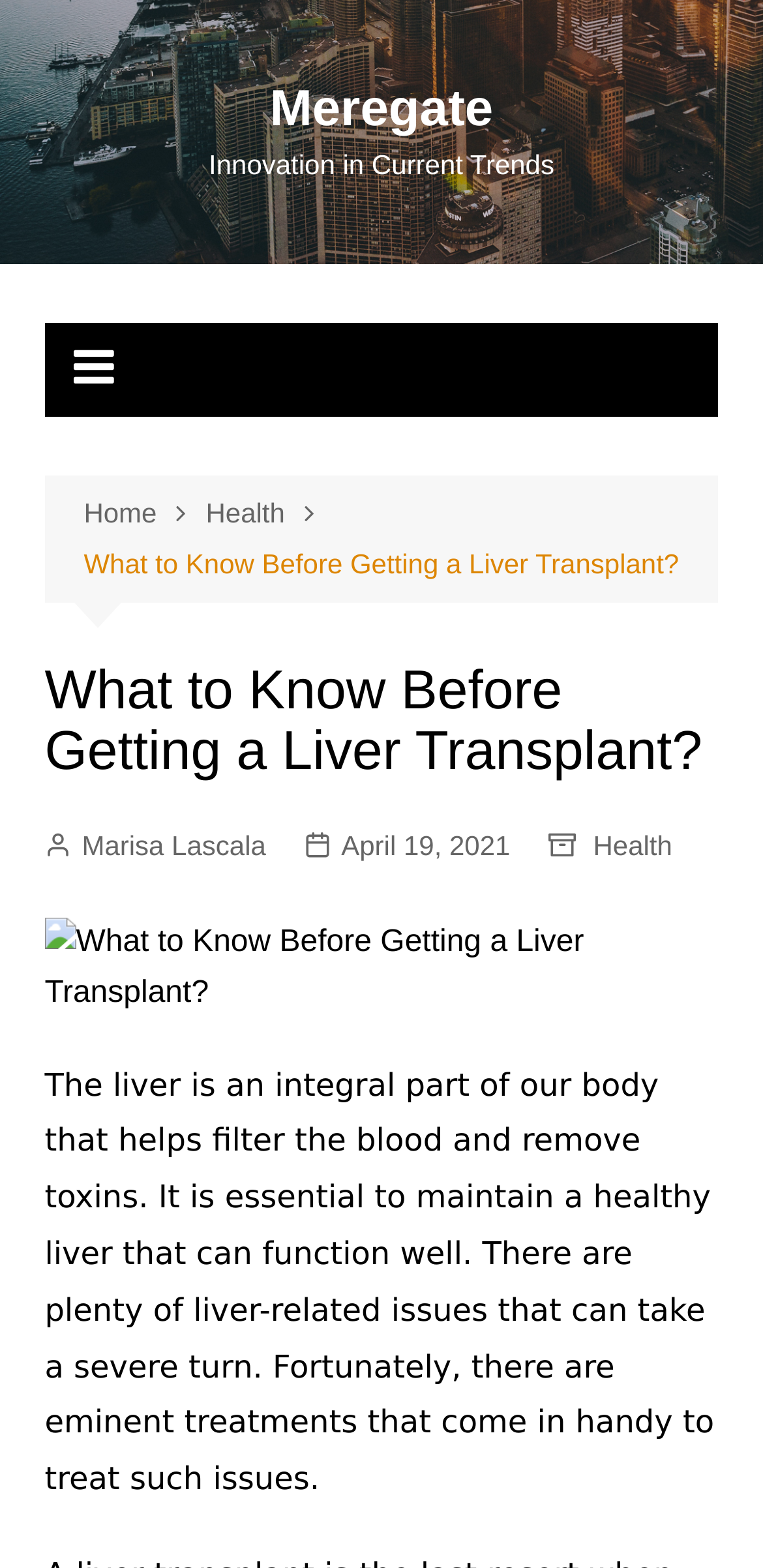Please provide a comprehensive answer to the question below using the information from the image: When was the current article published?

I determined the published date by looking at the link element with the text 'April 19, 2021', which is located below the author's name and above the article content.